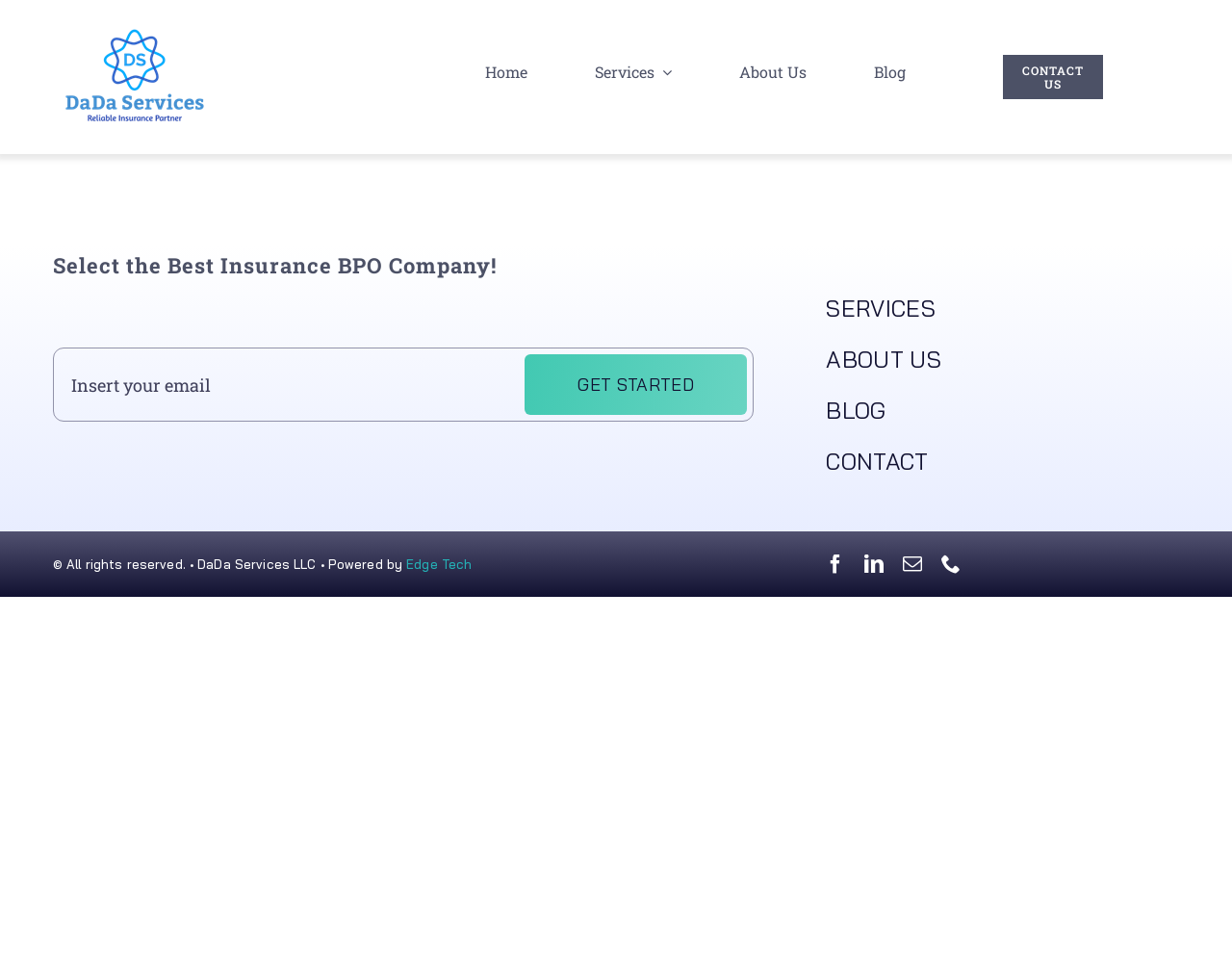Please determine the bounding box coordinates of the element's region to click in order to carry out the following instruction: "Read the article 'How To Calm An Anxious Labrador'". The coordinates should be four float numbers between 0 and 1, i.e., [left, top, right, bottom].

None